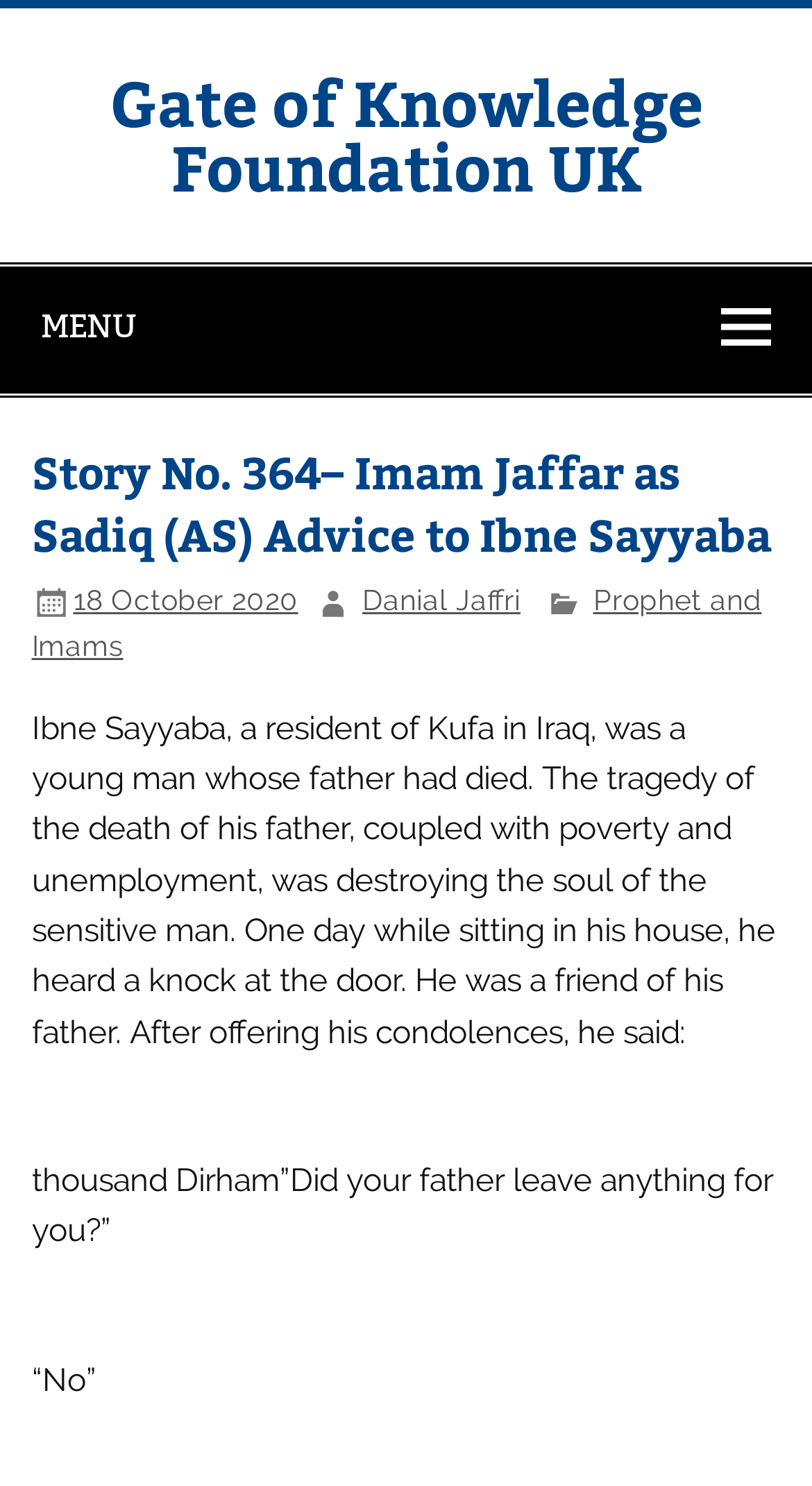Who is the author of the story?
Answer with a single word or short phrase according to what you see in the image.

Danial Jaffri